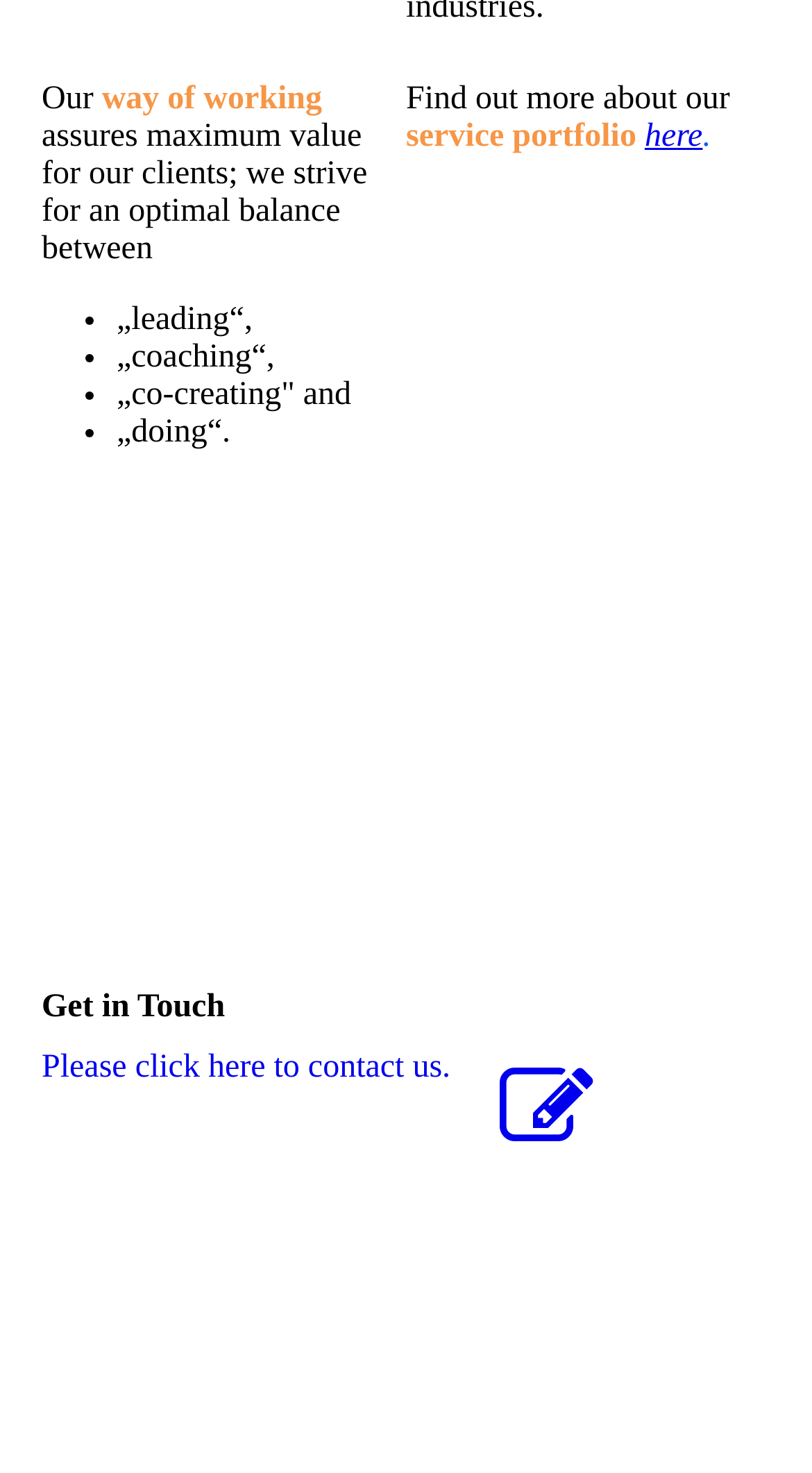Using the information in the image, give a detailed answer to the following question: What is the purpose of the 'Get in Touch' section?

The purpose of the 'Get in Touch' section is to provide users with a way to contact the company, as indicated by the link 'Please click here to contact us'.